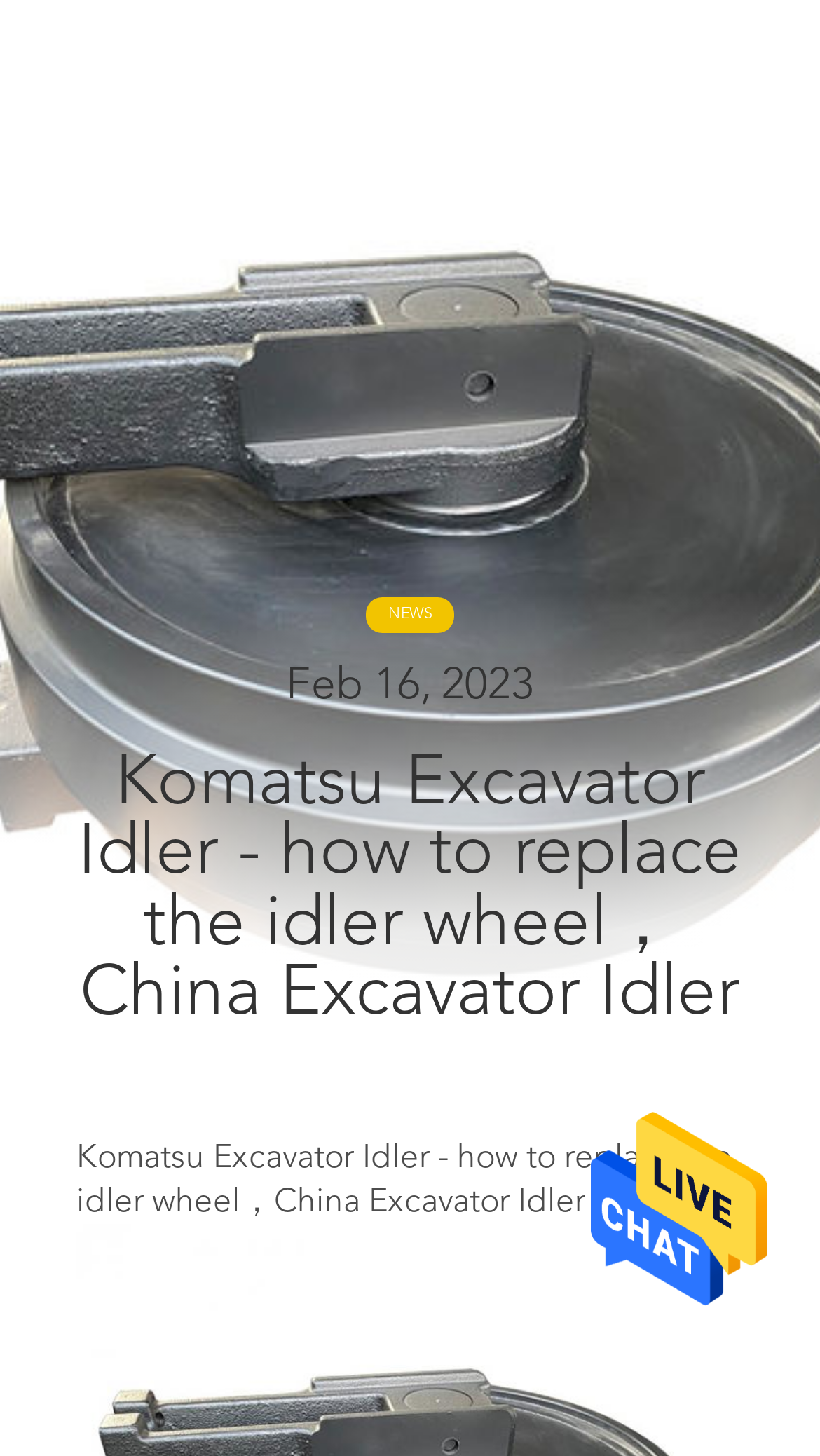Determine the bounding box coordinates of the clickable element necessary to fulfill the instruction: "Learn about products and services". Provide the coordinates as four float numbers within the 0 to 1 range, i.e., [left, top, right, bottom].

None